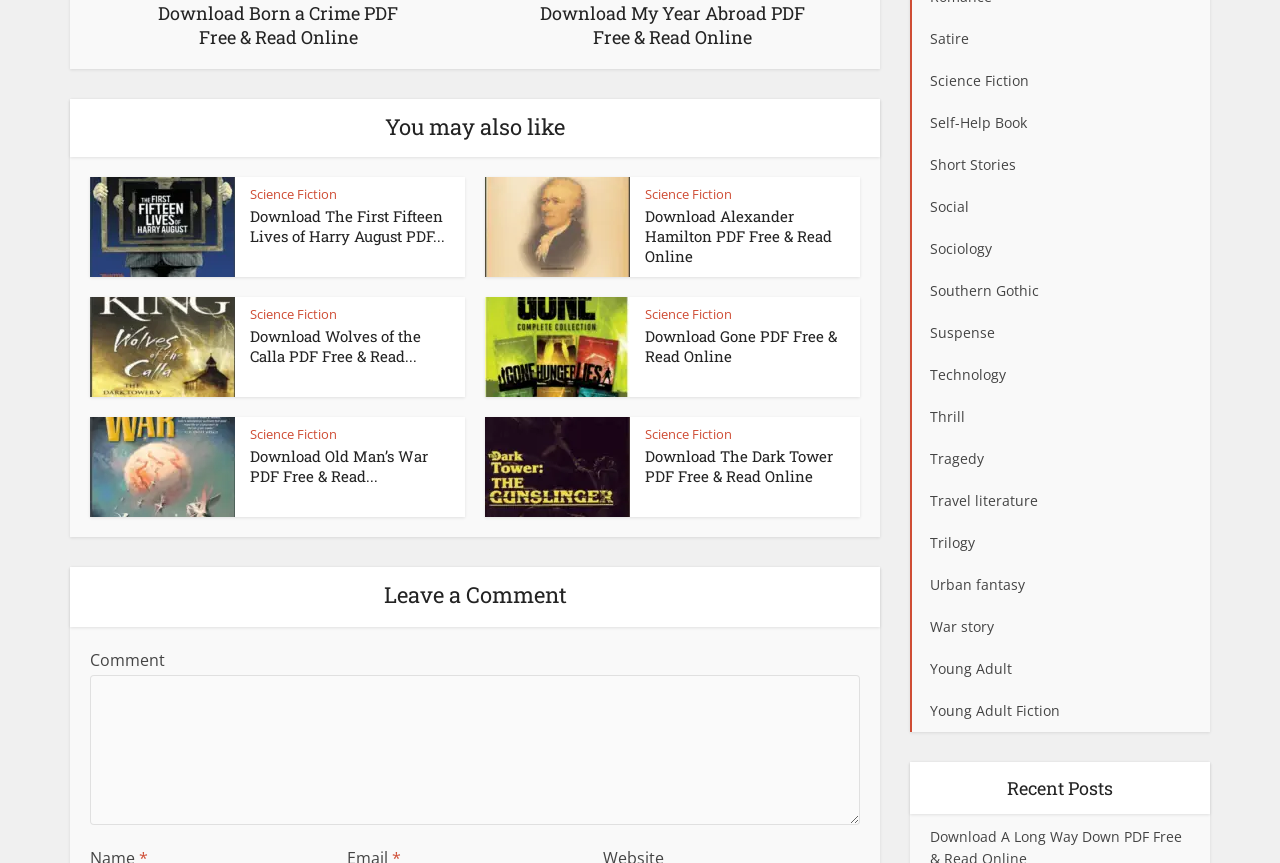What is the function of the textbox at the bottom of the webpage?
Answer the question with a detailed explanation, including all necessary information.

The textbox is located at the bottom of the webpage with a heading 'Leave a Comment' above it, which suggests that its function is to allow users to leave comments or feedback.